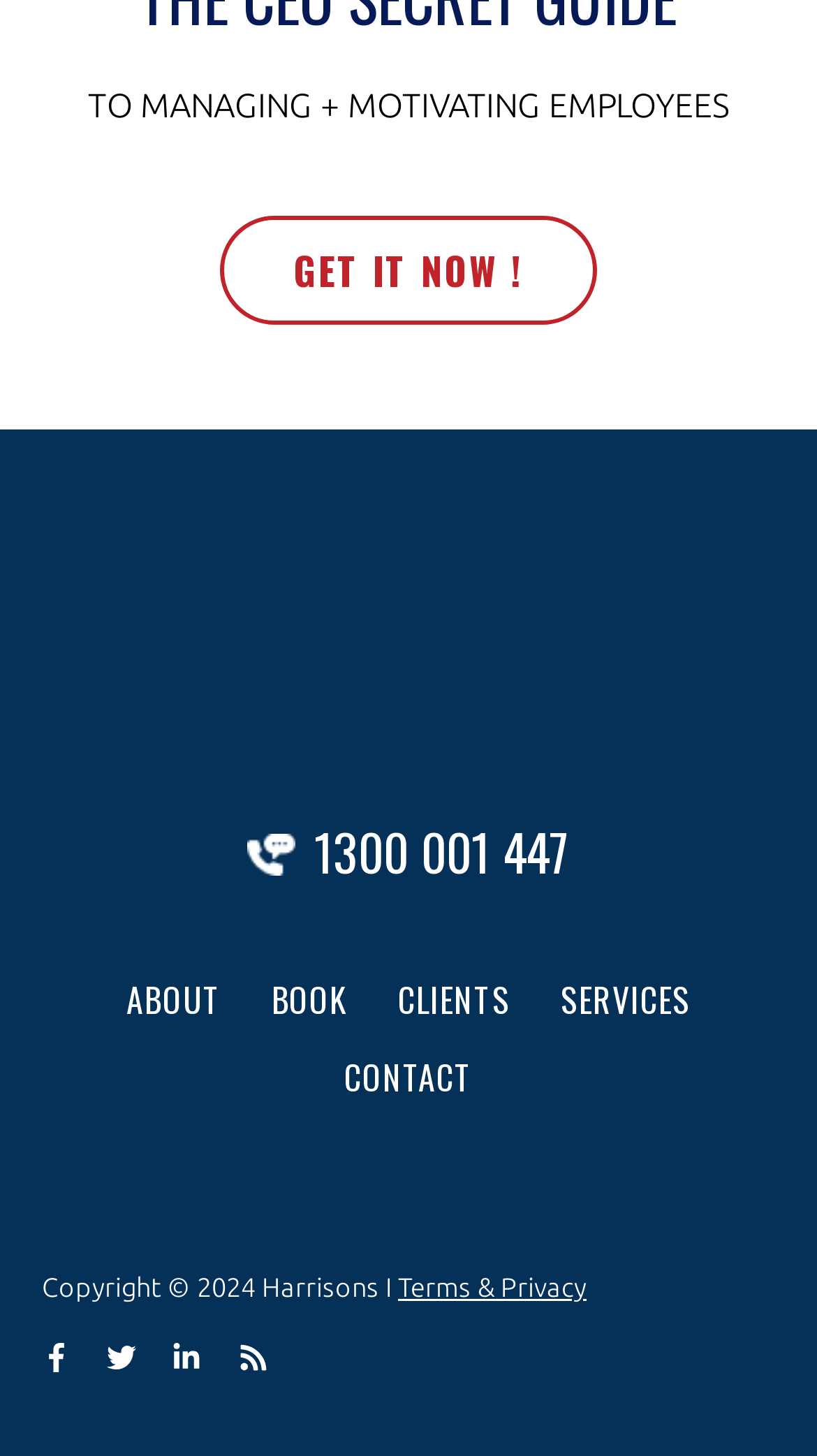Use a single word or phrase to answer the question: What is the purpose of the 'GET IT NOW!' button?

To get a resource